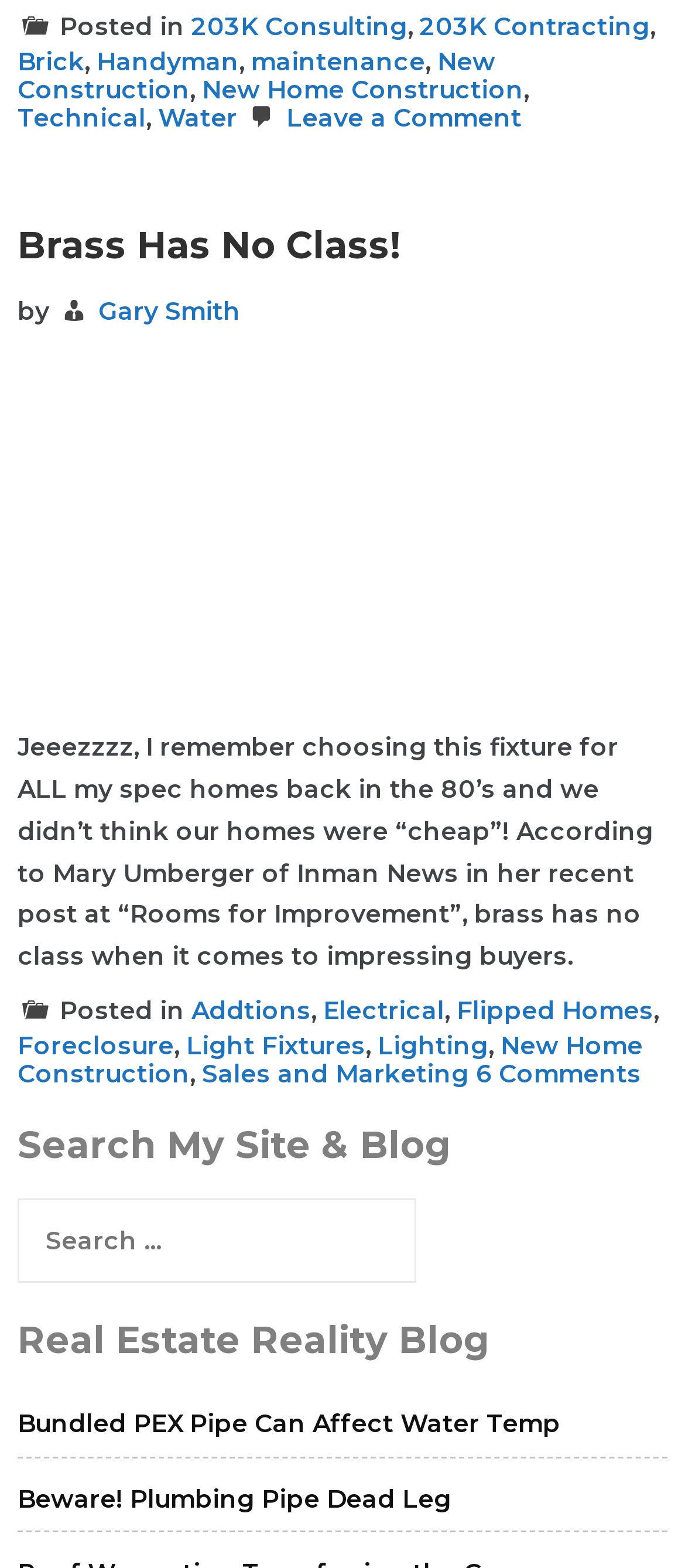Find the bounding box coordinates of the element to click in order to complete this instruction: "Click on the link 'New Home Construction'". The bounding box coordinates must be four float numbers between 0 and 1, denoted as [left, top, right, bottom].

[0.295, 0.047, 0.764, 0.067]